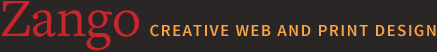Please give a one-word or short phrase response to the following question: 
What is the overall aesthetic of the logo?

Sleek and modern